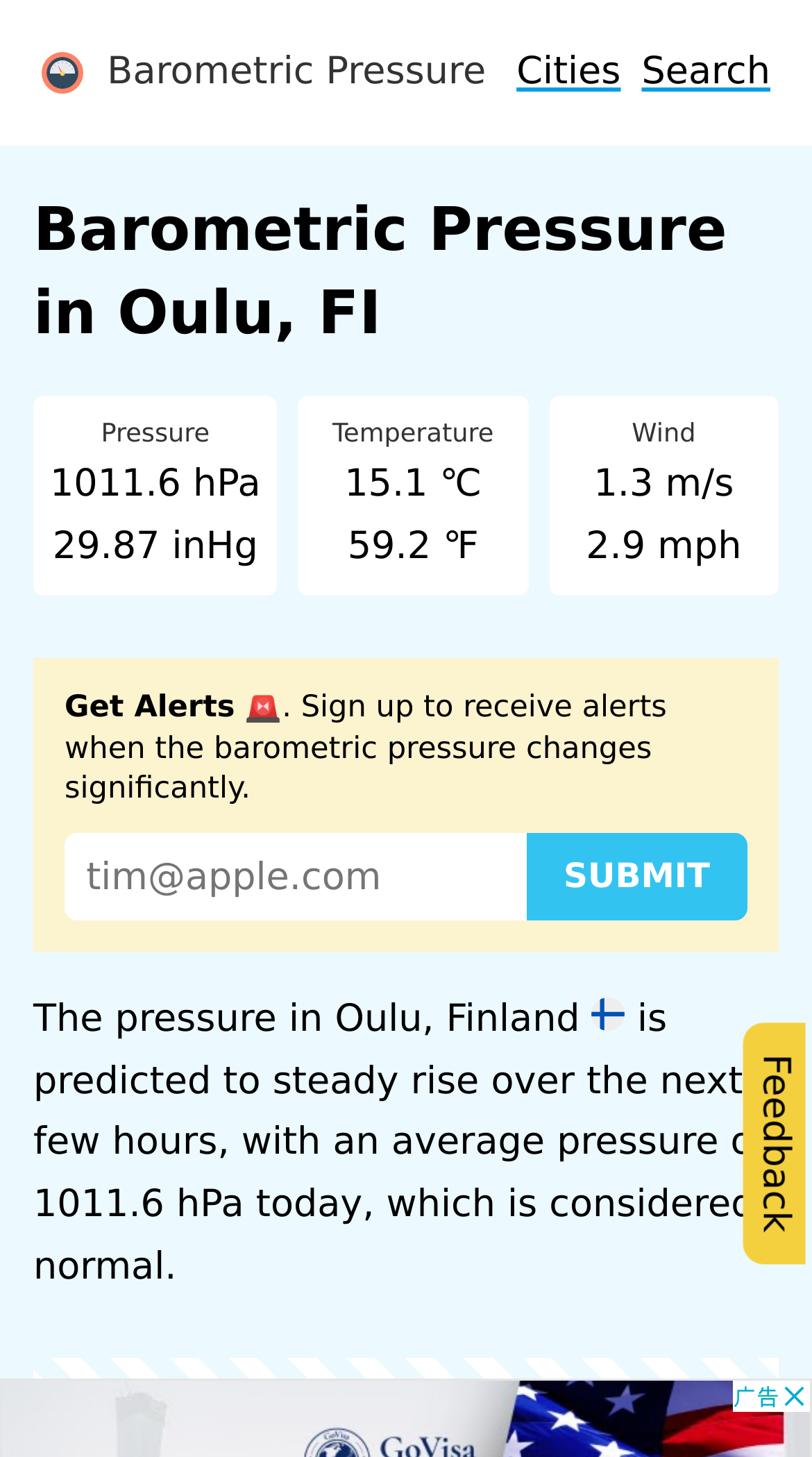Extract the main title from the webpage and generate its text.

Barometric Pressure in Oulu, FI